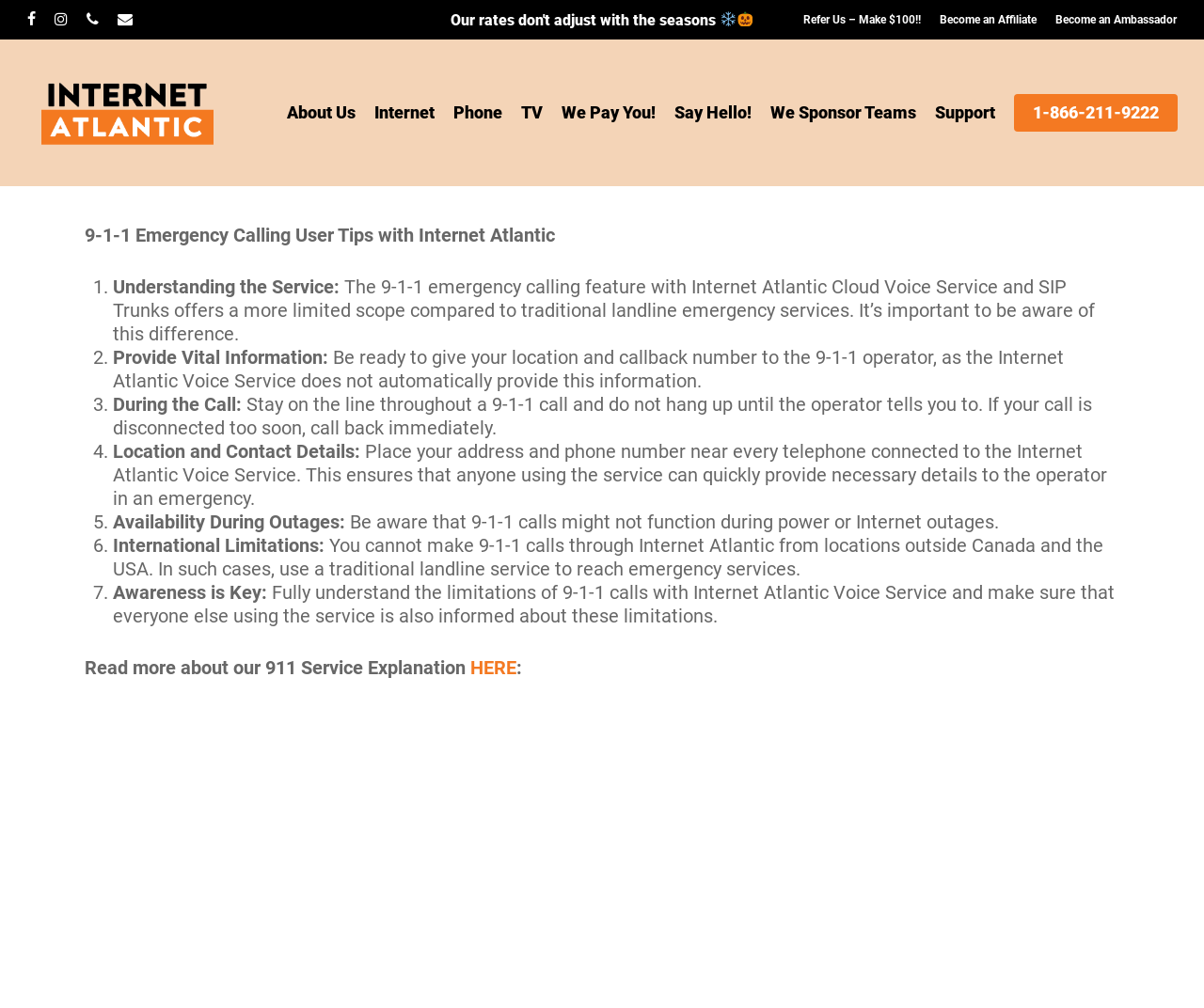Where can you not make 9-1-1 calls through Internet Atlantic?
Based on the content of the image, thoroughly explain and answer the question.

You cannot make 9-1-1 calls through Internet Atlantic from locations outside Canada and the USA, as mentioned in the StaticText 'You cannot make 9-1-1 calls through Internet Atlantic from locations outside Canada and the USA.'